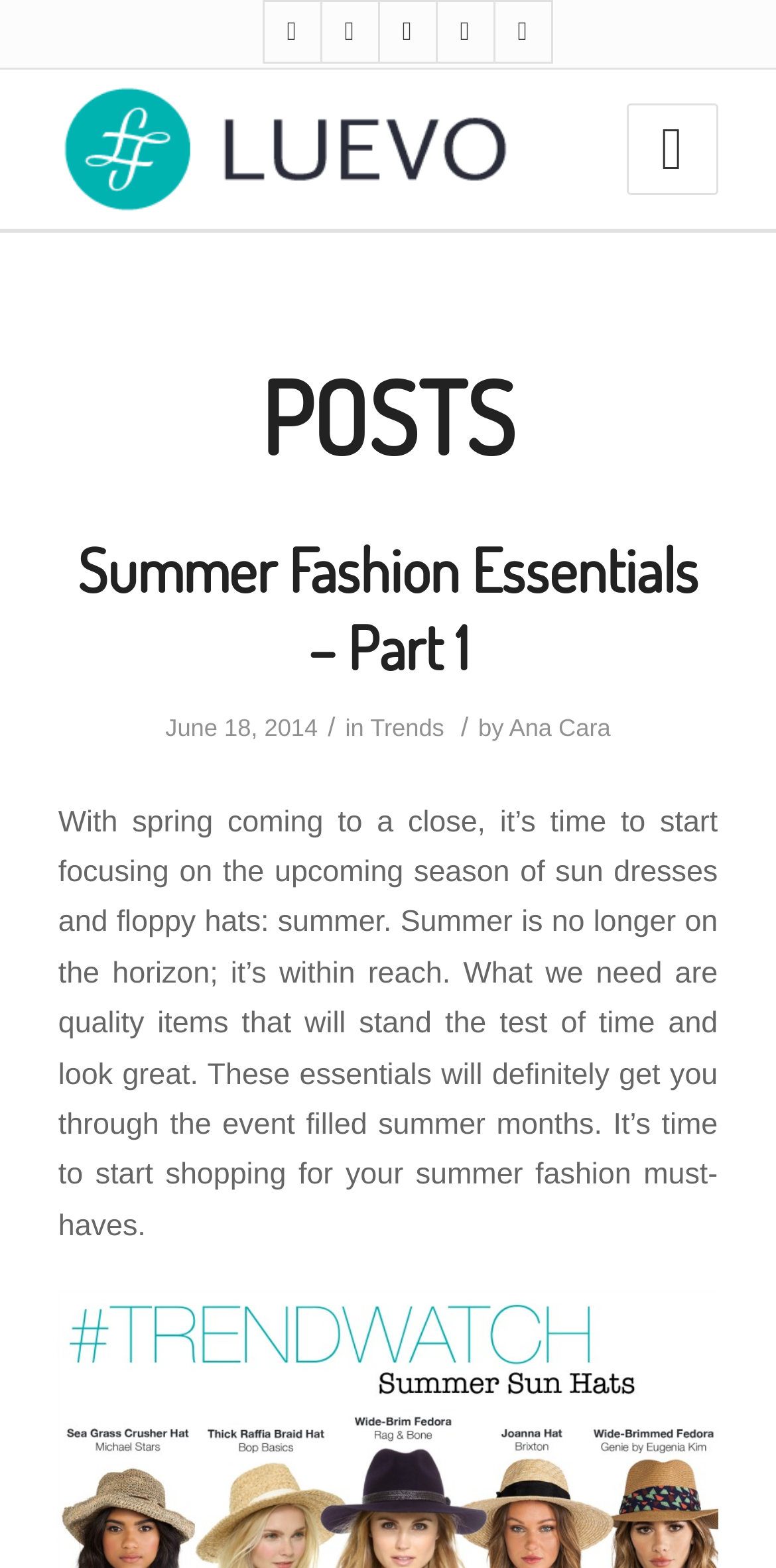Please provide the bounding box coordinates for the element that needs to be clicked to perform the following instruction: "read the post 'Summer Fashion Essentials – Part 1'". The coordinates should be given as four float numbers between 0 and 1, i.e., [left, top, right, bottom].

[0.1, 0.339, 0.9, 0.438]